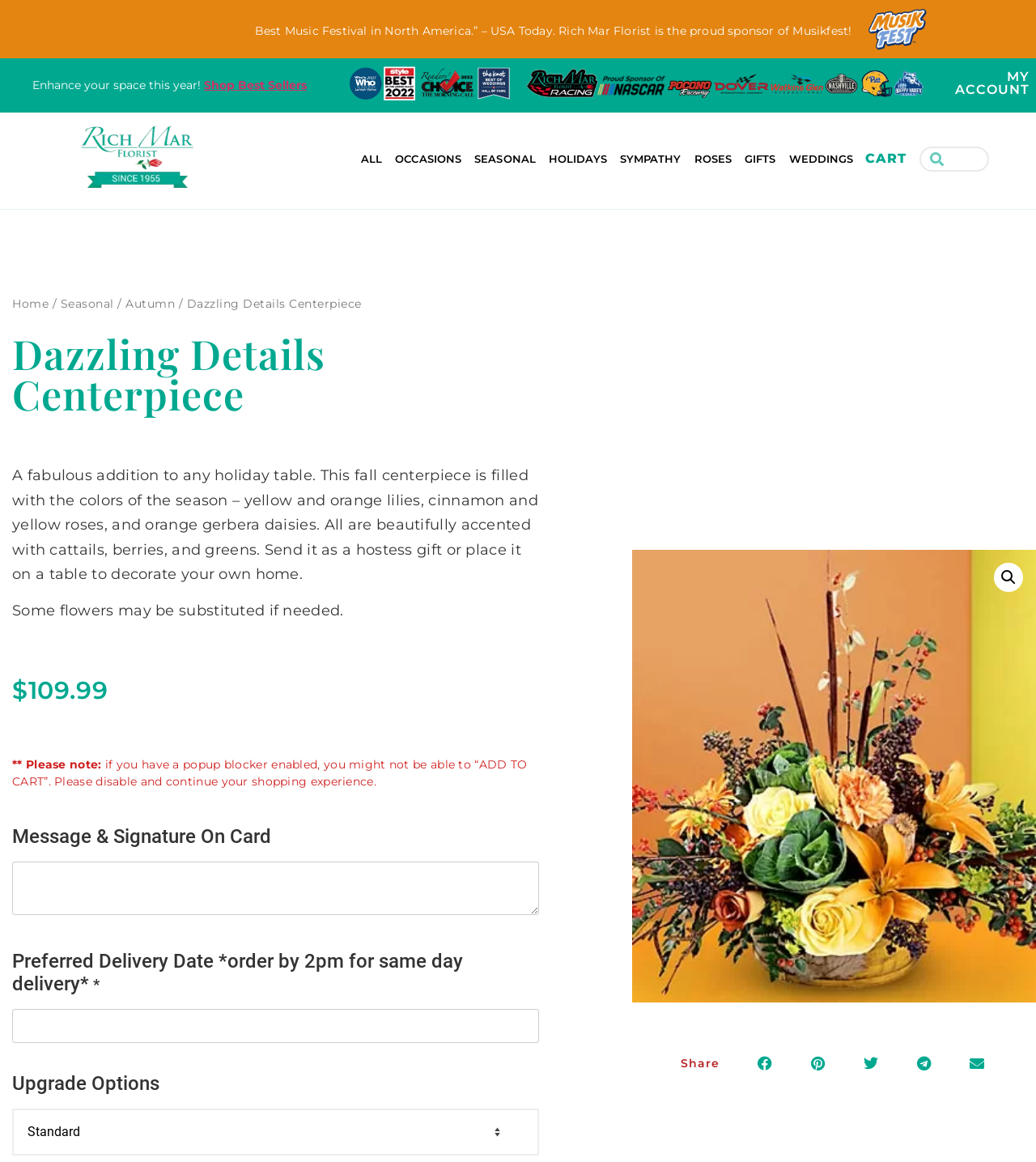Please specify the bounding box coordinates of the area that should be clicked to accomplish the following instruction: "Share on facebook". The coordinates should consist of four float numbers between 0 and 1, i.e., [left, top, right, bottom].

[0.721, 0.899, 0.756, 0.931]